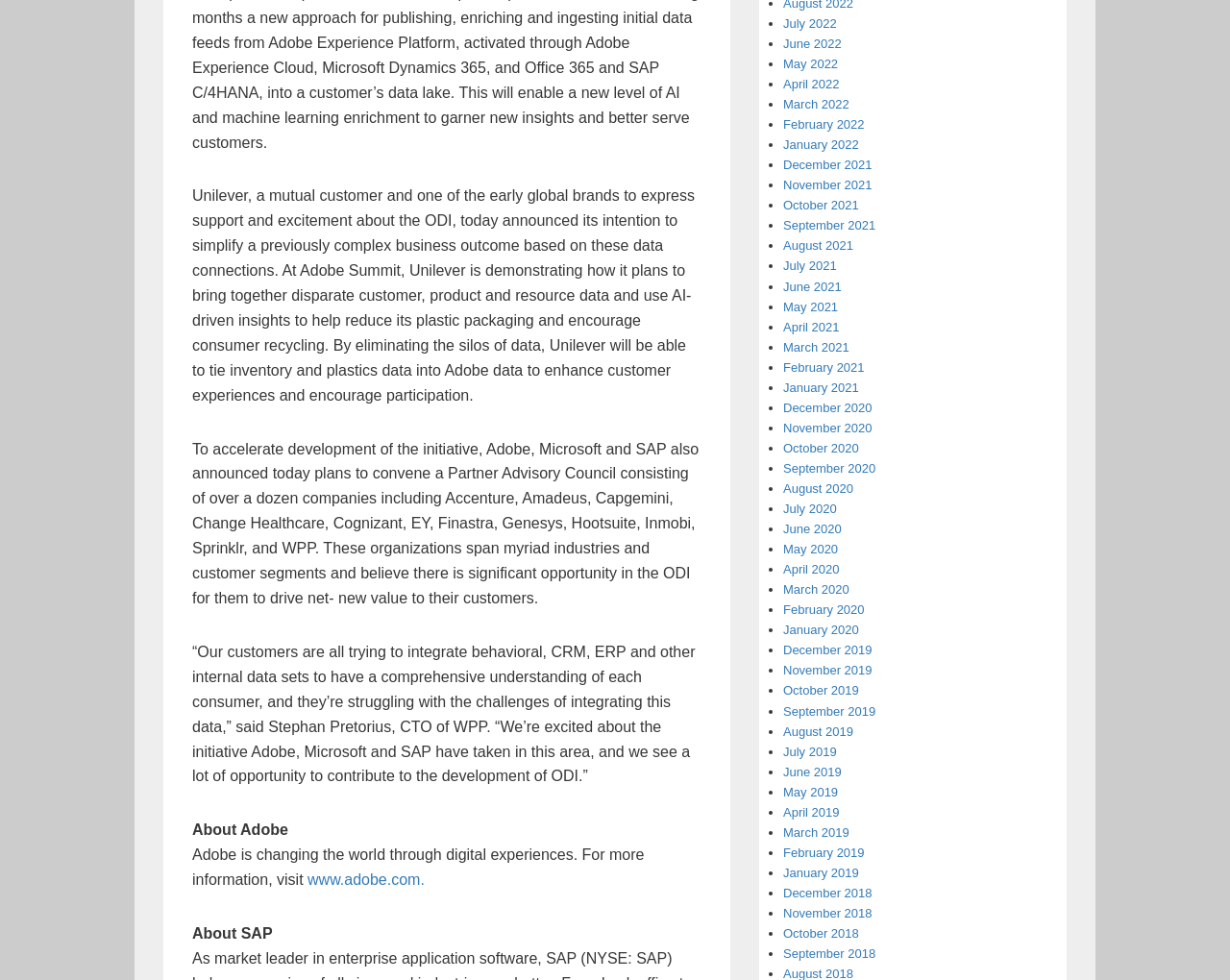What is Unilever's intention?
Based on the screenshot, provide your answer in one word or phrase.

Simplify business outcome